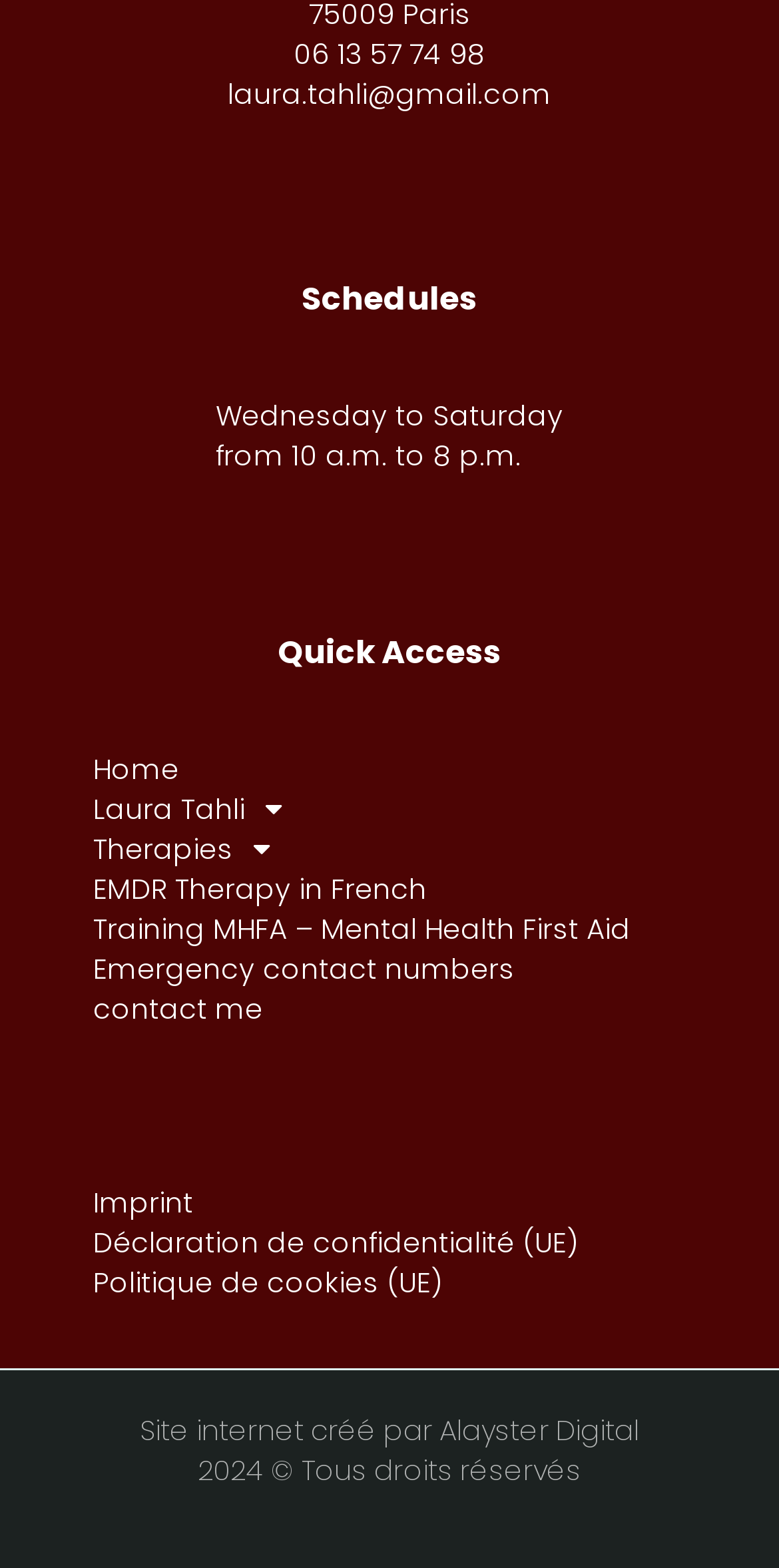Could you indicate the bounding box coordinates of the region to click in order to complete this instruction: "View news".

None